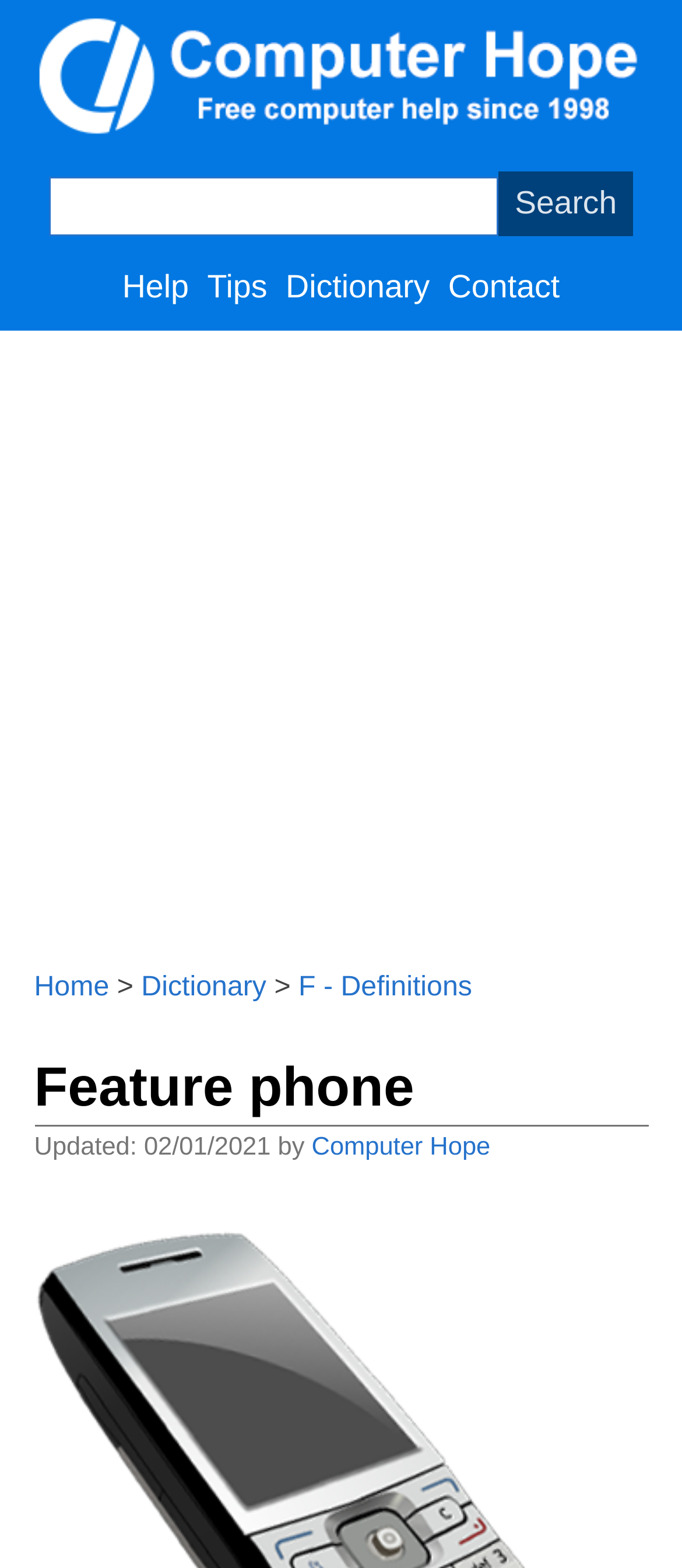Given the following UI element description: "parent_node: Search aria-label="search" name="q"", find the bounding box coordinates in the webpage screenshot.

[0.073, 0.112, 0.732, 0.15]